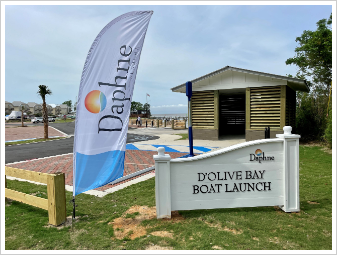Explain the image in a detailed and descriptive way.

The image showcases the entrance to the D'Olive Bay Boat Launch, prominently featuring a flag with the logo of Daphne, which flutters in the breeze. In the foreground, a well-structured sign indicates the location, clearly stating "D'OLIVE BAY BOAT LAUNCH" with the name "Daphne" also displayed, emphasizing community branding. The surrounding area is landscaped, featuring neatly trimmed grass and a paved path leading towards the water, suggesting easy access for boaters. This scenic setting not only highlights the launch's functionality but also its welcoming atmosphere for outdoor enthusiasts eager to explore the waterways of Mobile Bay.